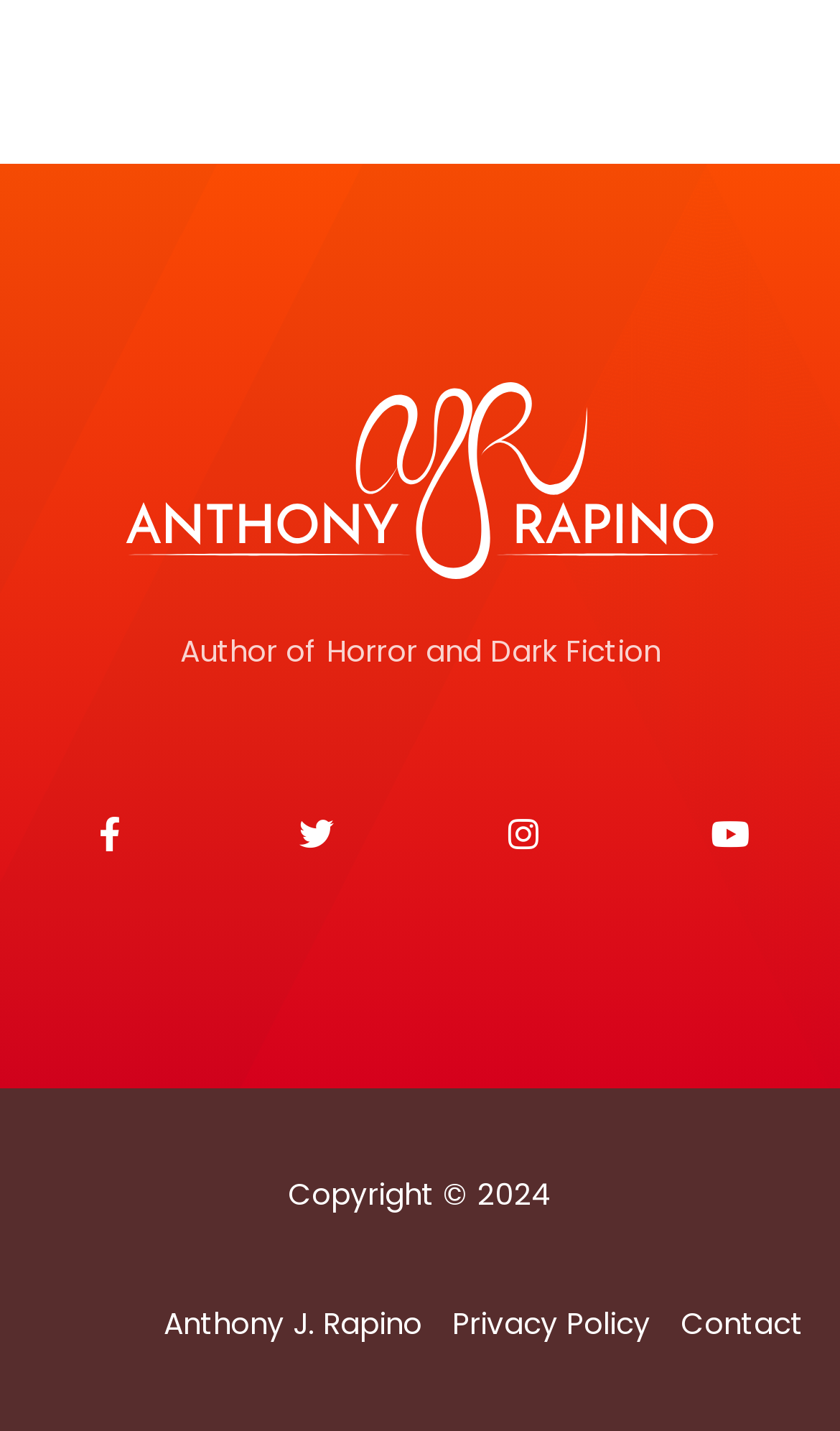How many social media links are there?
Answer the question with a single word or phrase derived from the image.

4